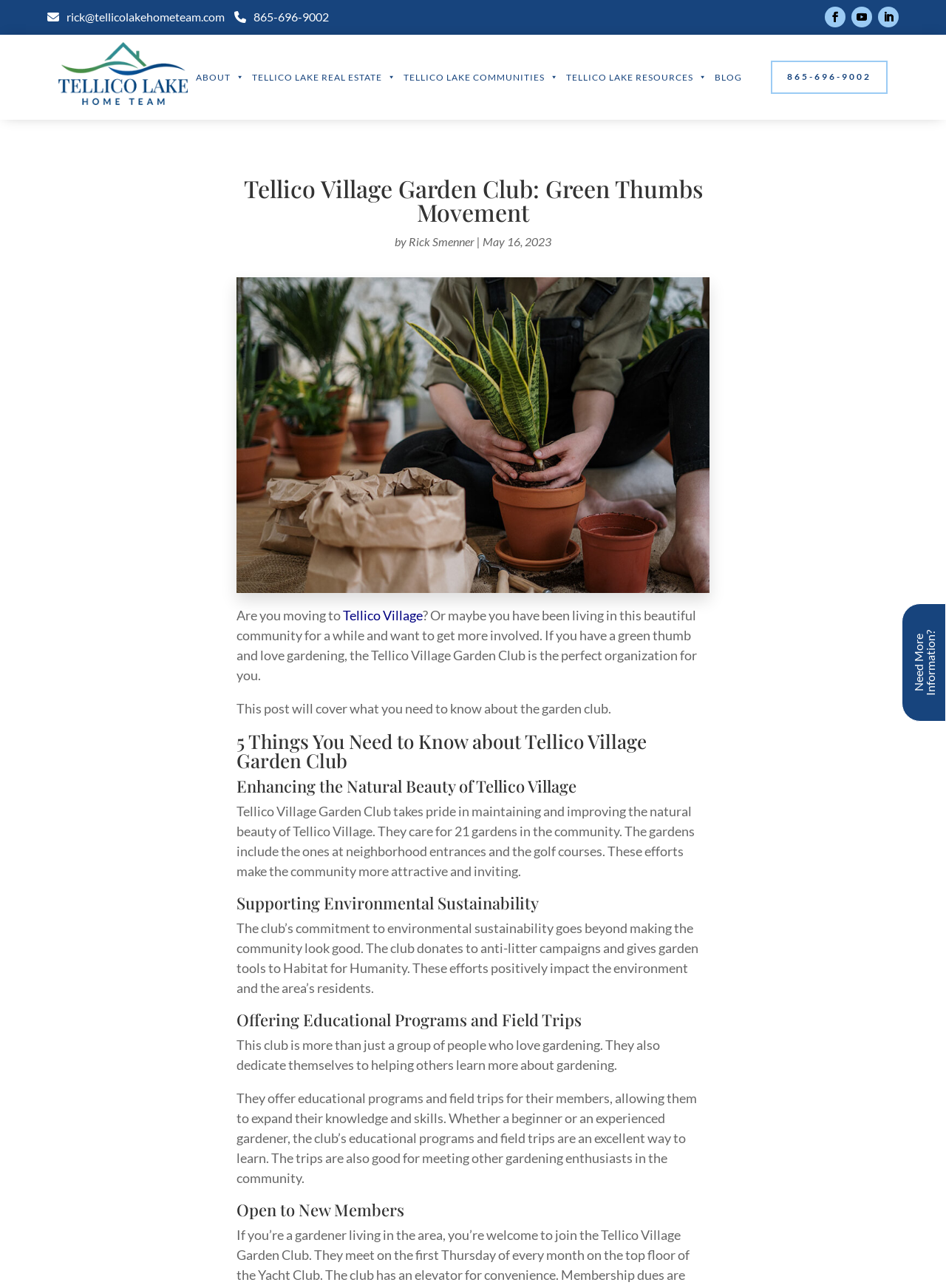Find the bounding box coordinates of the clickable region needed to perform the following instruction: "Learn about the Tellico Village Garden Club". The coordinates should be provided as four float numbers between 0 and 1, i.e., [left, top, right, bottom].

[0.25, 0.137, 0.75, 0.18]